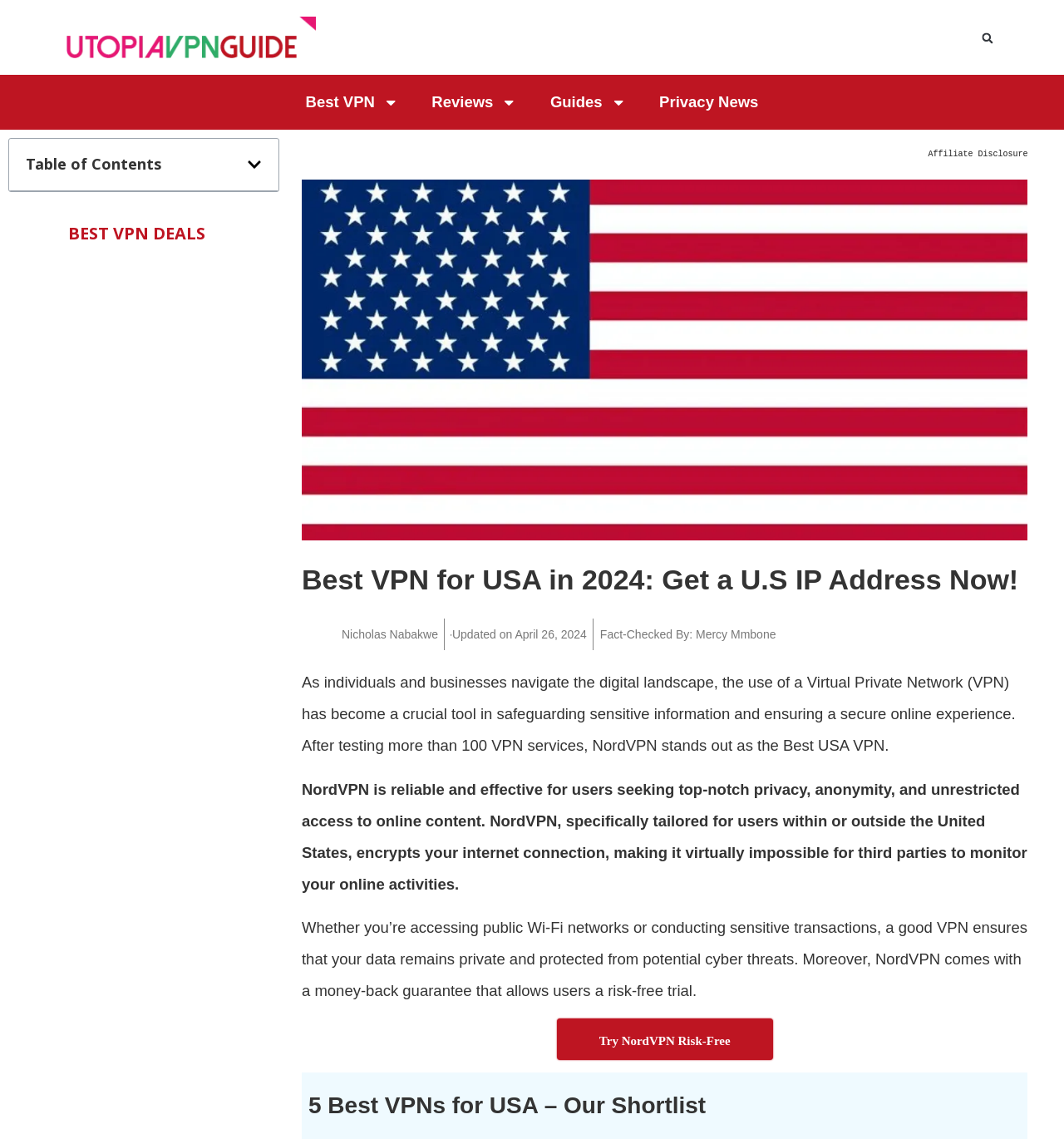Please specify the bounding box coordinates of the region to click in order to perform the following instruction: "View the Surfshark VPN Deal".

[0.029, 0.467, 0.111, 0.544]